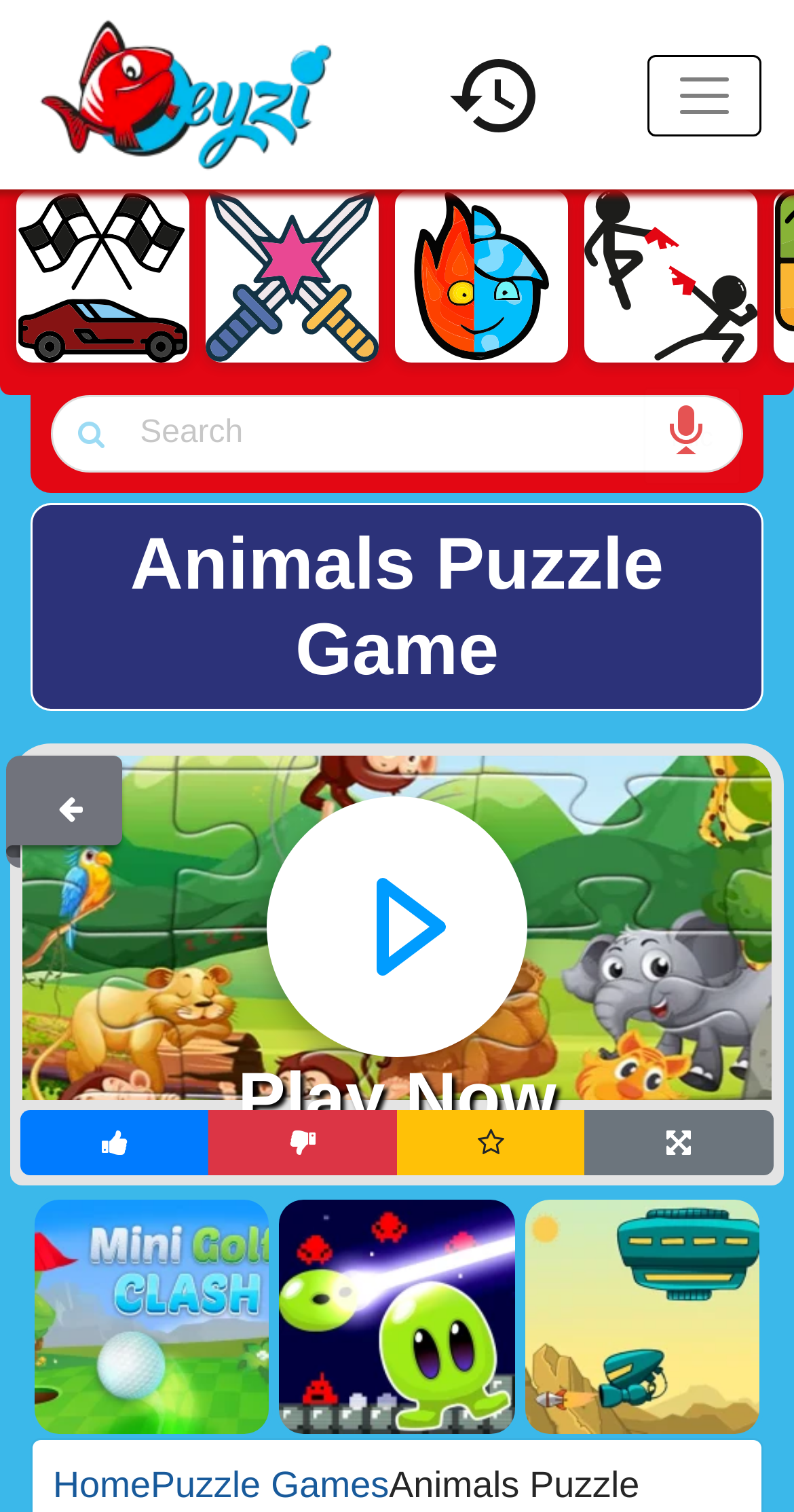Please locate the bounding box coordinates for the element that should be clicked to achieve the following instruction: "Play the 'Animals Puzzle Game'". Ensure the coordinates are given as four float numbers between 0 and 1, i.e., [left, top, right, bottom].

[0.299, 0.7, 0.701, 0.753]